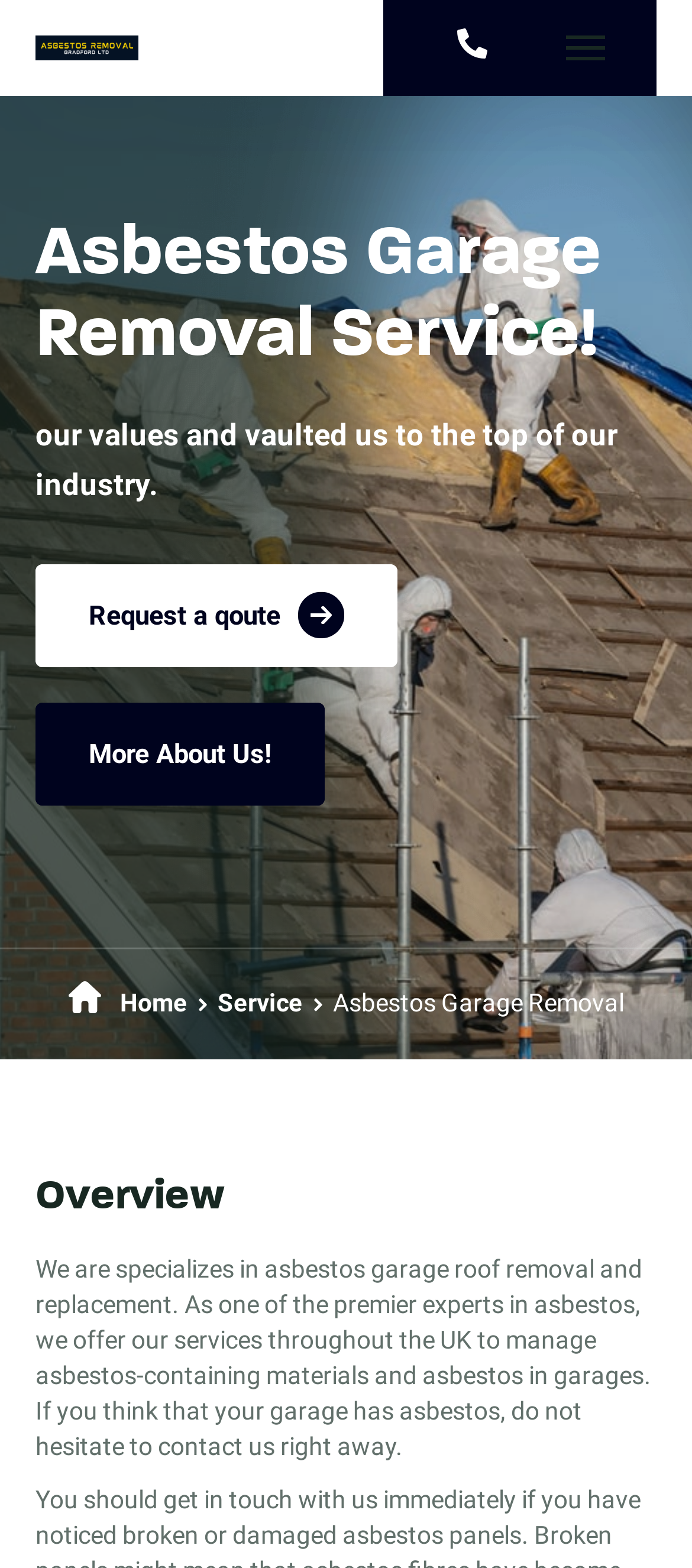Using the information in the image, could you please answer the following question in detail:
What is the scope of the company's services?

The webpage states that the company offers its services throughout the UK to manage asbestos-containing materials and asbestos in garages. This indicates that the scope of the company's services is not limited to a specific region, but rather it covers the entire UK.